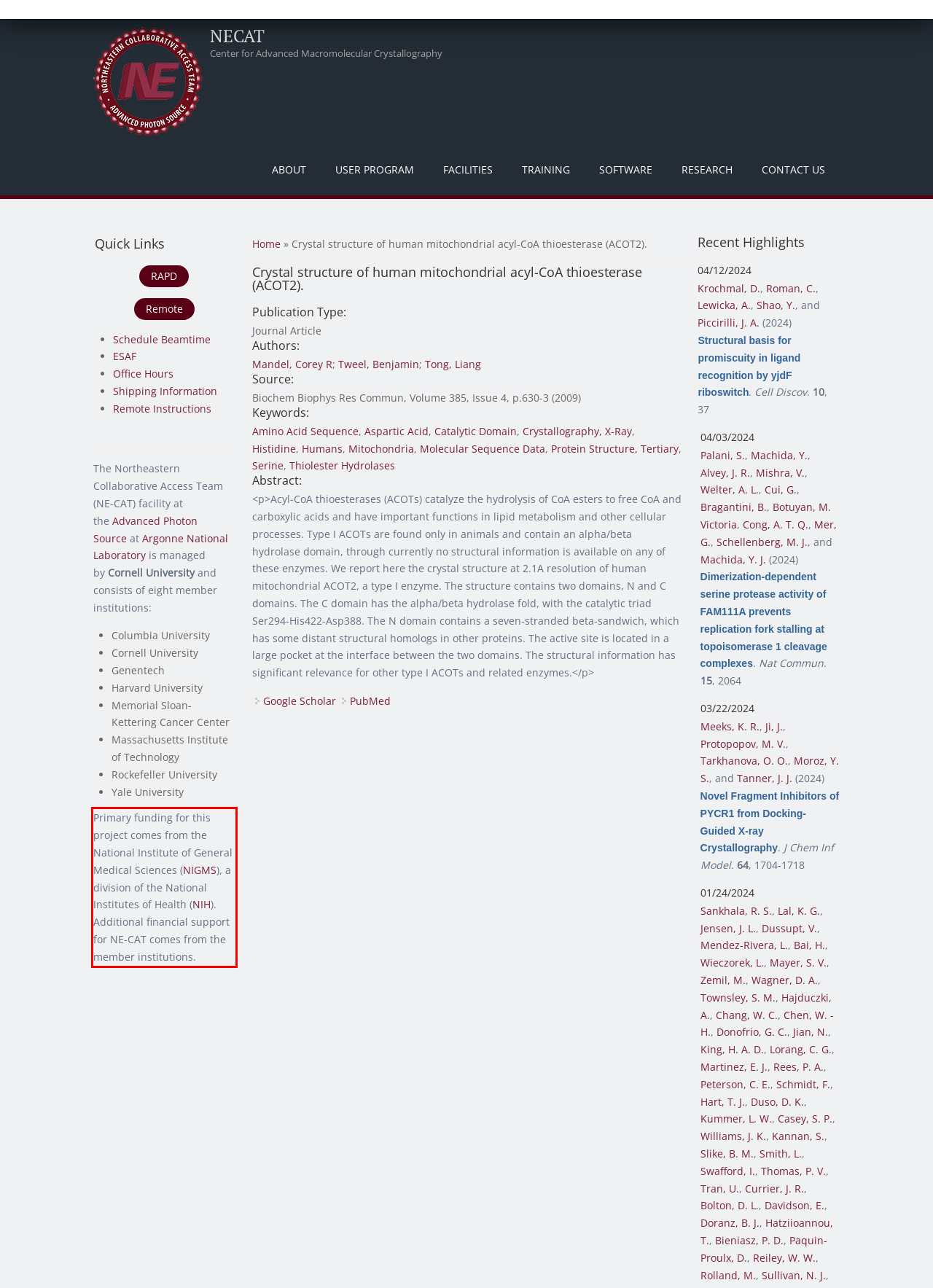You are given a screenshot with a red rectangle. Identify and extract the text within this red bounding box using OCR.

Primary funding for this project comes from the National Institute of General Medical Sciences (NIGMS), a division of the National Institutes of Health (NIH). Additional financial support for NE-CAT comes from the member institutions.